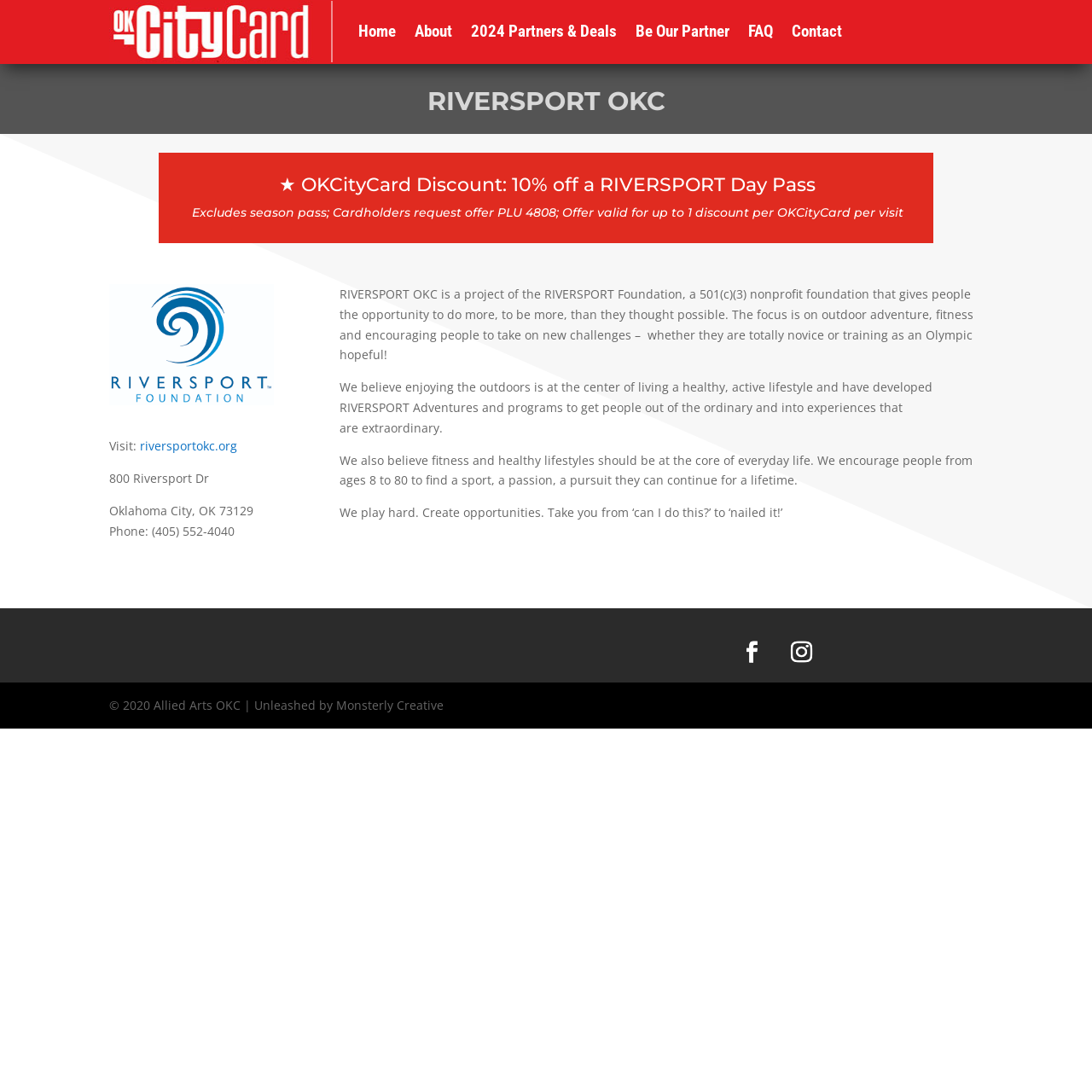Please examine the image and provide a detailed answer to the question: What type of organization is RIVERSPORT Foundation?

The type of organization is mentioned in the StaticText element 'RIVERSPORT OKC is a project of the RIVERSPORT Foundation, a 501(c)(3) nonprofit foundation...' which indicates that the RIVERSPORT Foundation is a nonprofit organization.